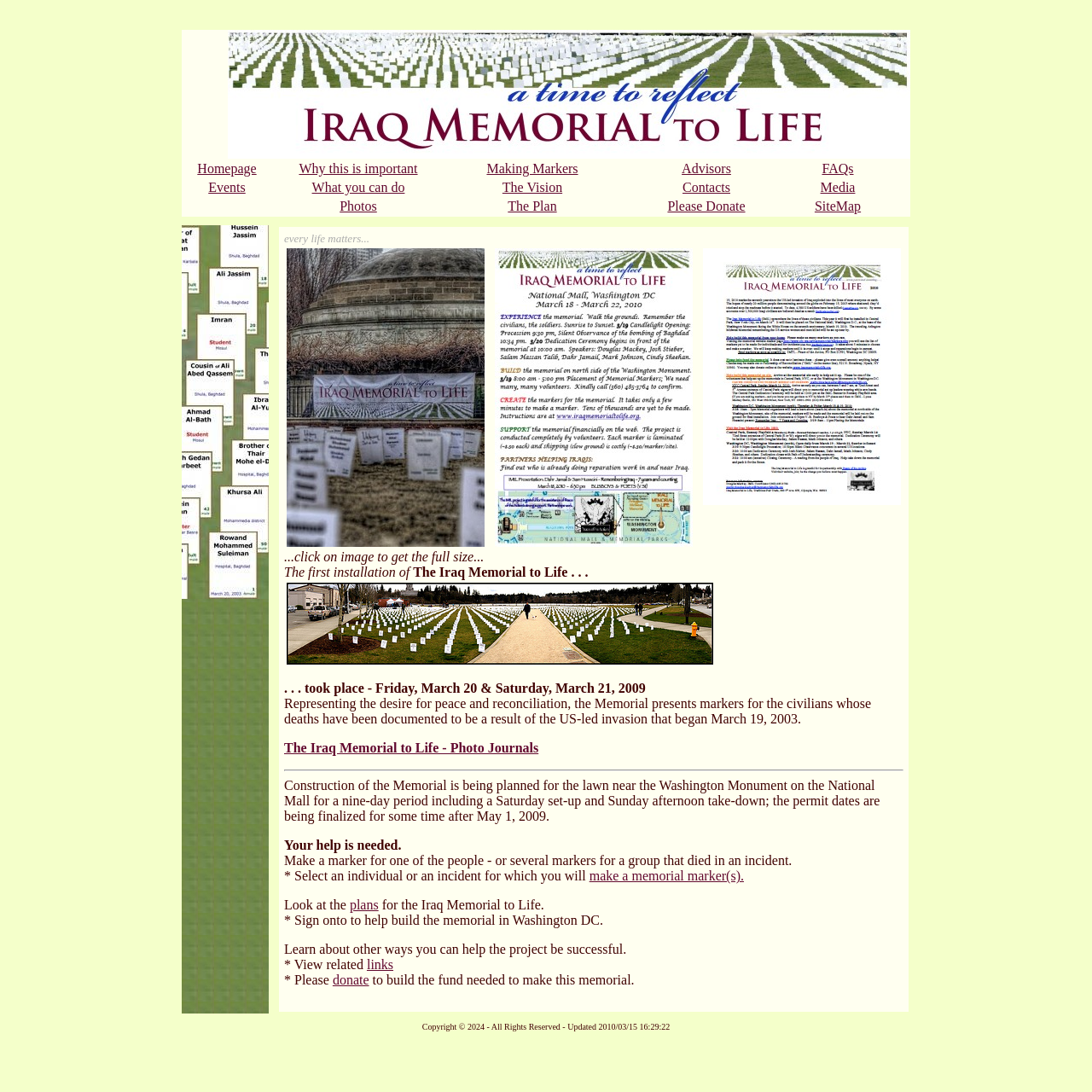Determine the bounding box coordinates of the element that should be clicked to execute the following command: "Check the daily newsletter option".

None